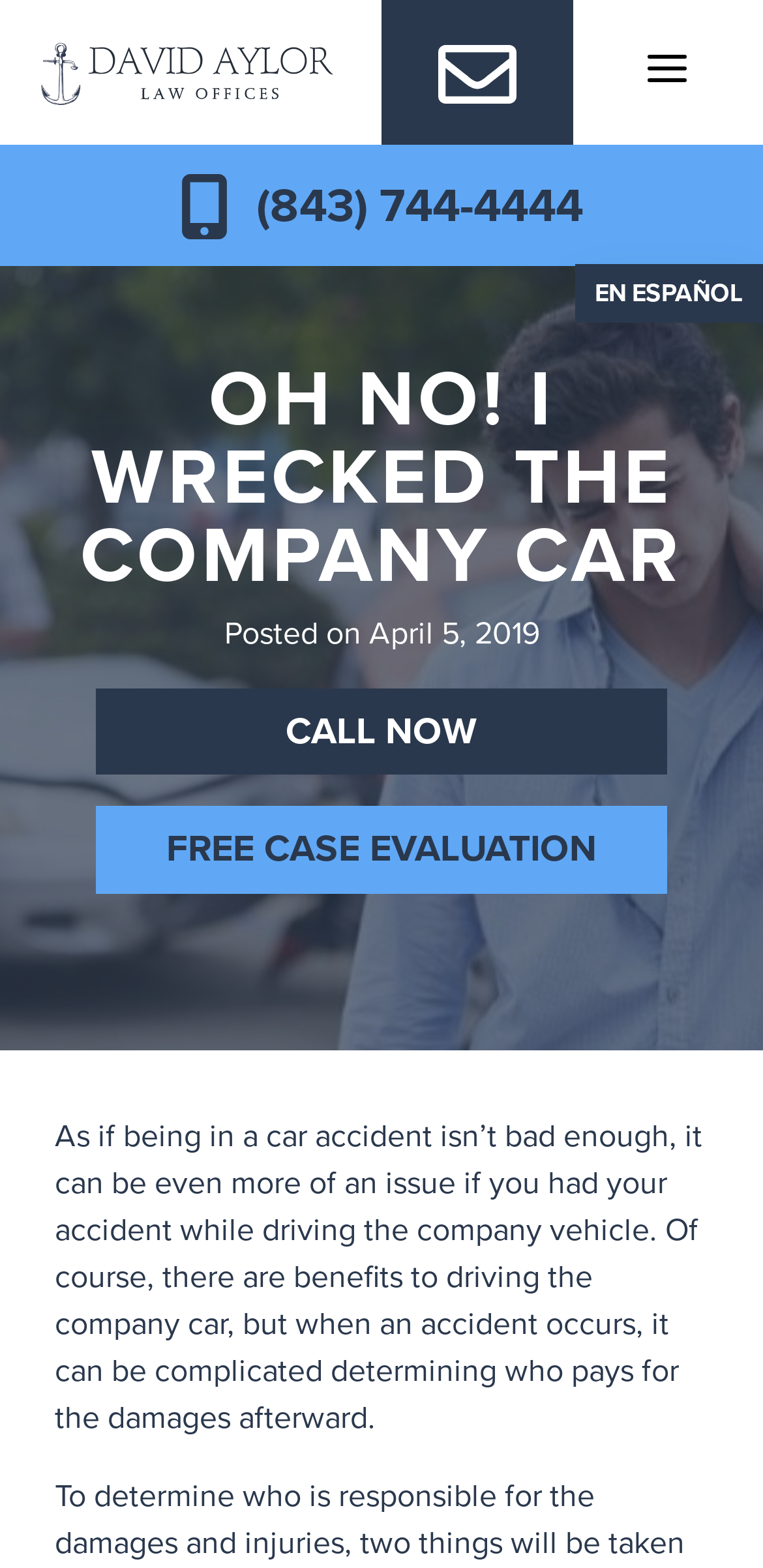Respond concisely with one word or phrase to the following query:
What is the company car accident issue?

Determining who pays for damages